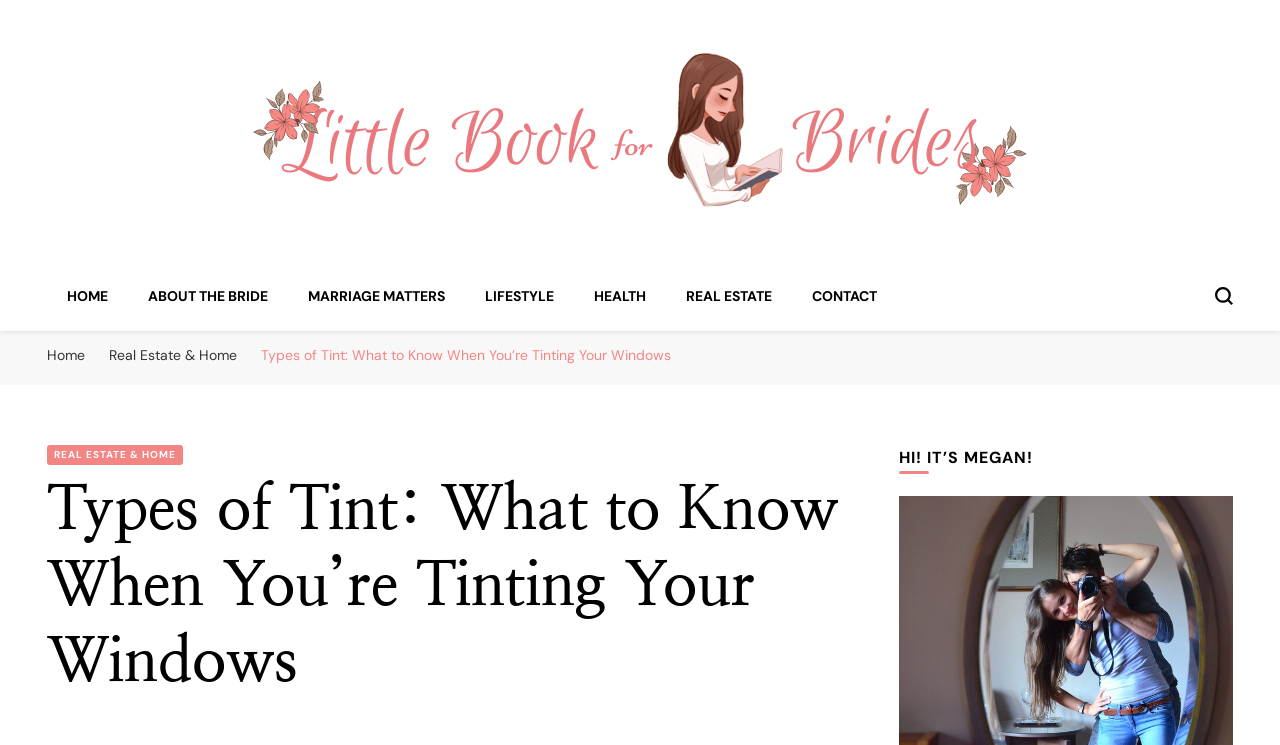How many main categories are in the top navigation menu?
From the screenshot, supply a one-word or short-phrase answer.

7